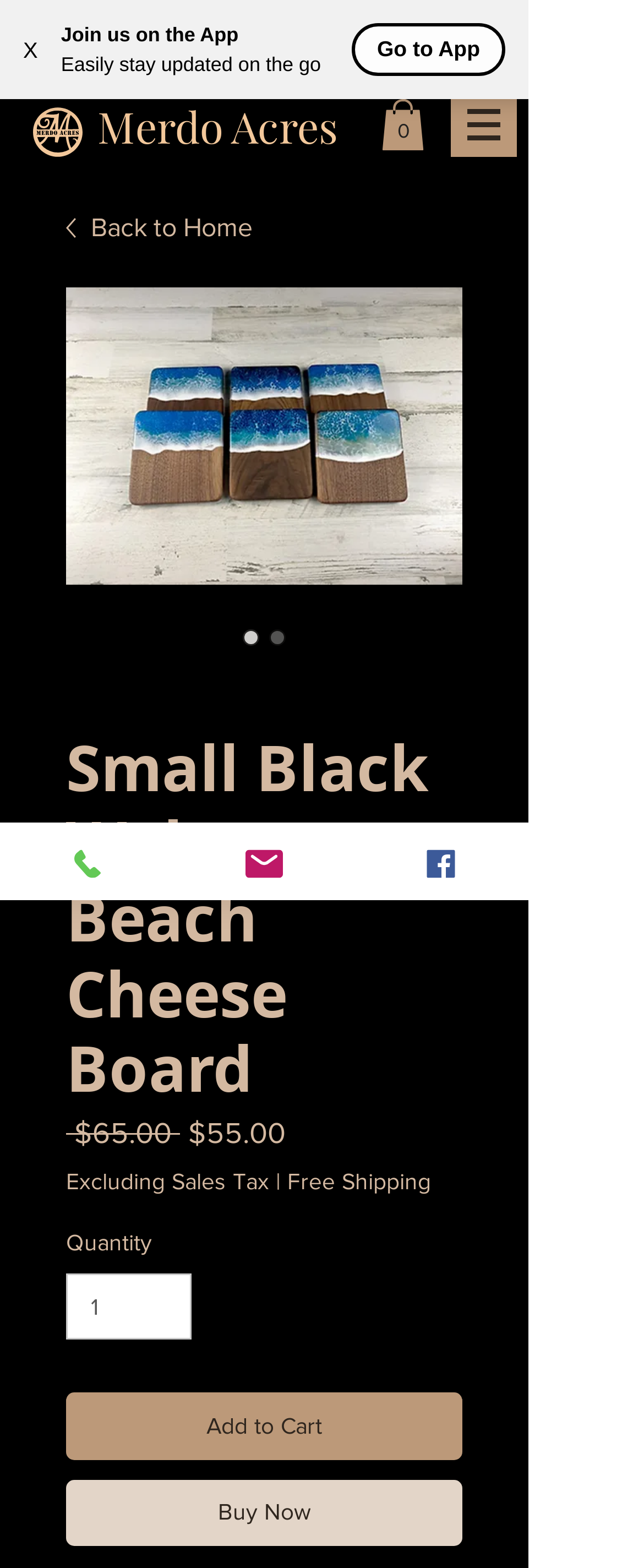Locate the bounding box coordinates of the item that should be clicked to fulfill the instruction: "Search for products".

[0.149, 0.016, 0.246, 0.046]